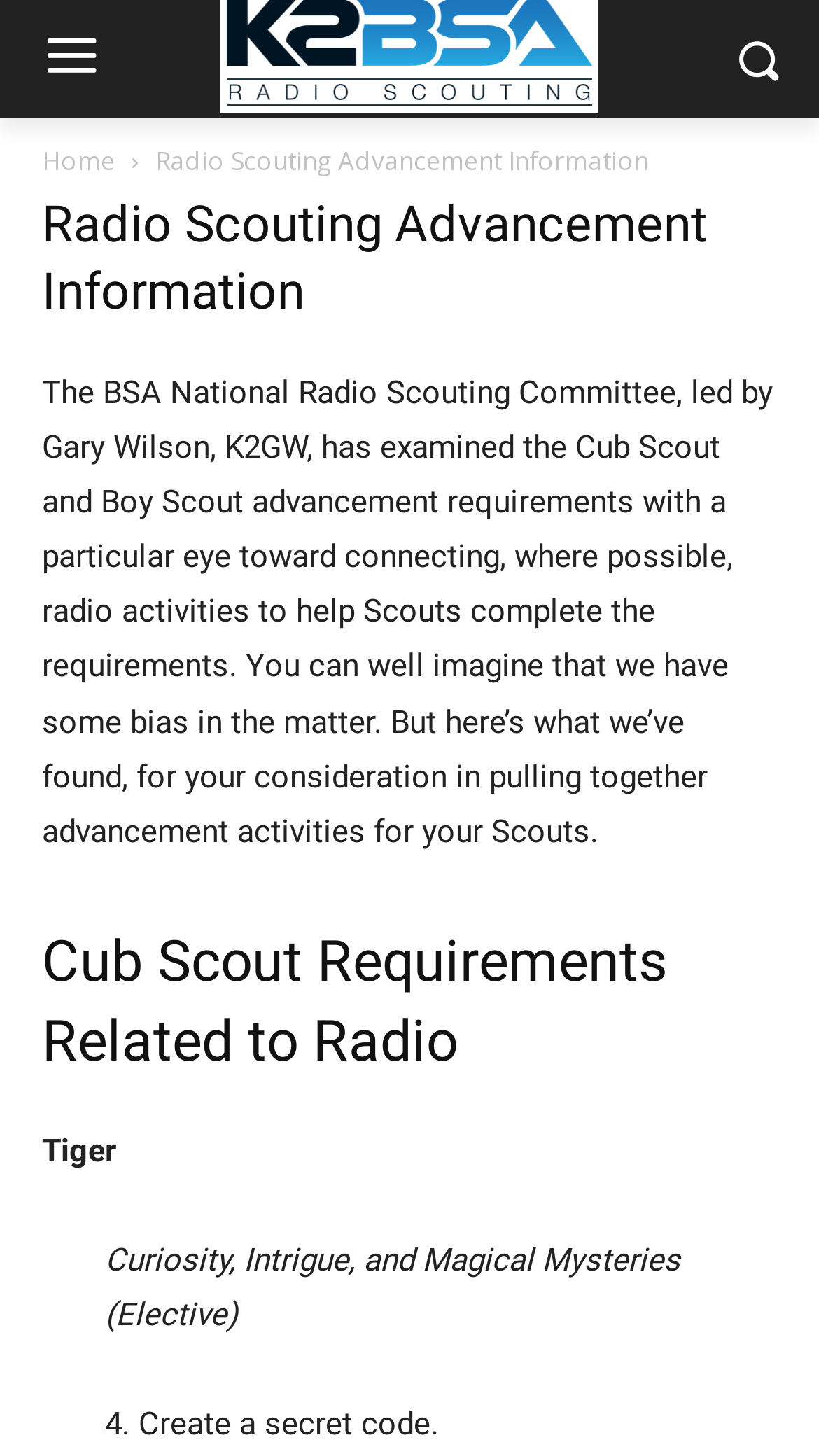Please answer the following question using a single word or phrase: 
What is the activity mentioned in the 'Curiosity, Intrigue, and Magical Mysteries' elective?

Create a secret code